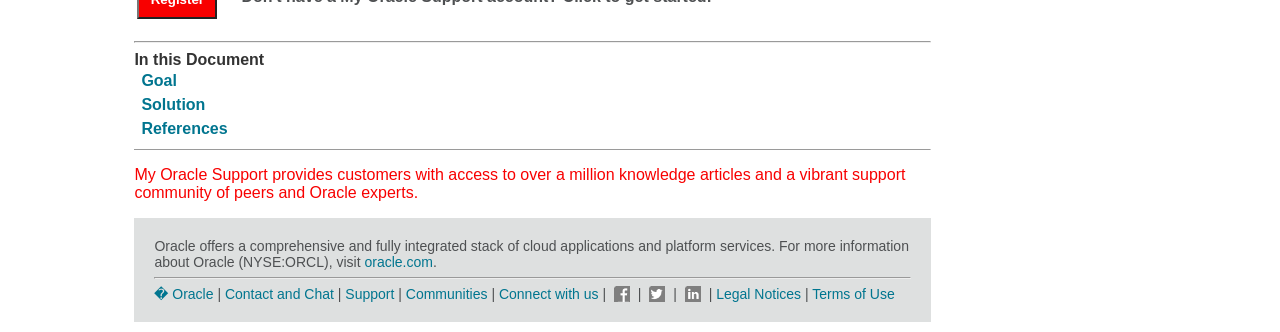What social media platforms are linked on this webpage?
Refer to the screenshot and deliver a thorough answer to the question presented.

In the footer section of the webpage, I found links to Facebook, Twitter, and LinkedIn, each accompanied by an image of the respective platform's logo.